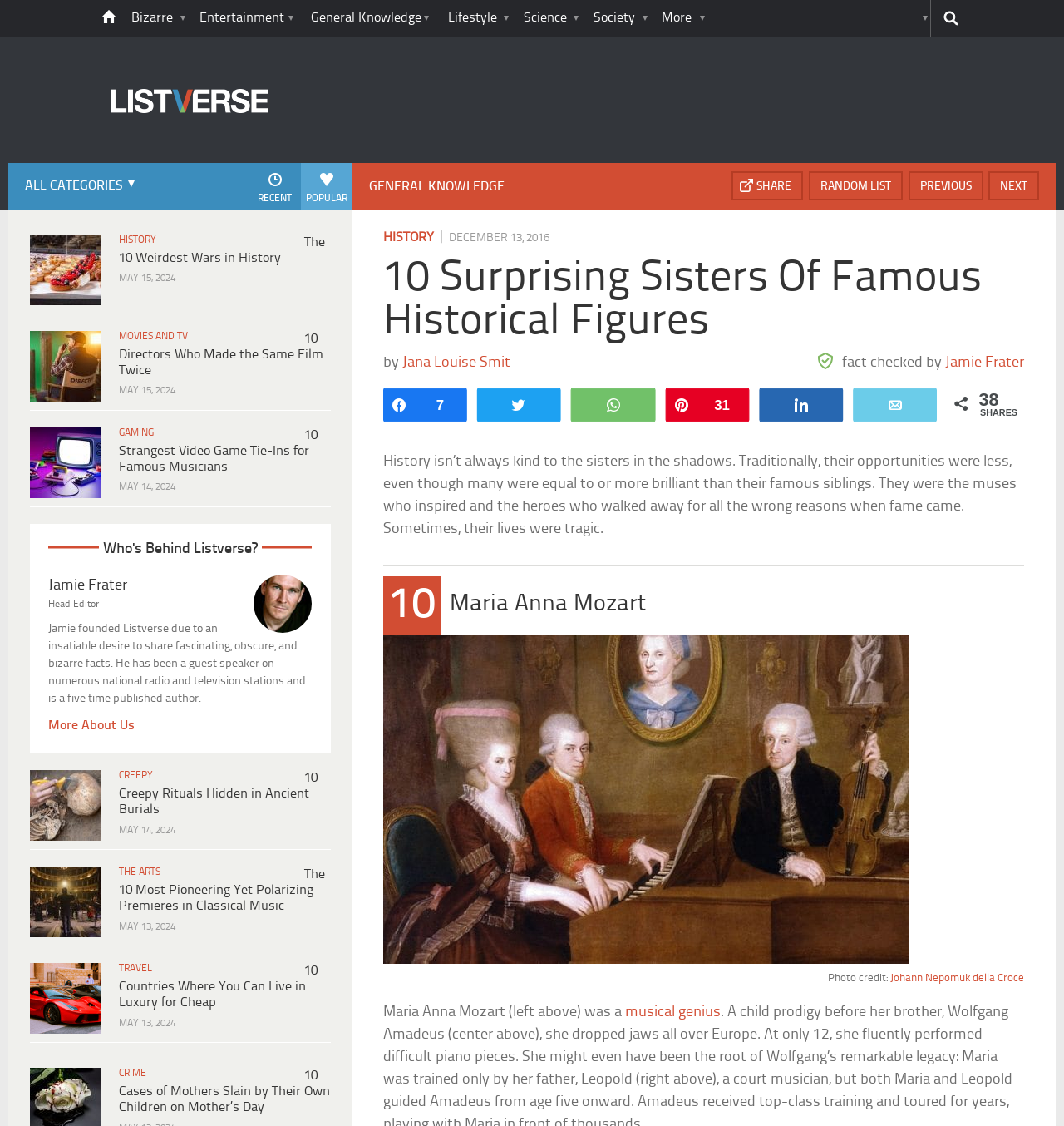Respond to the question below with a single word or phrase:
What is the date of the last article?

MAY 13, 2024